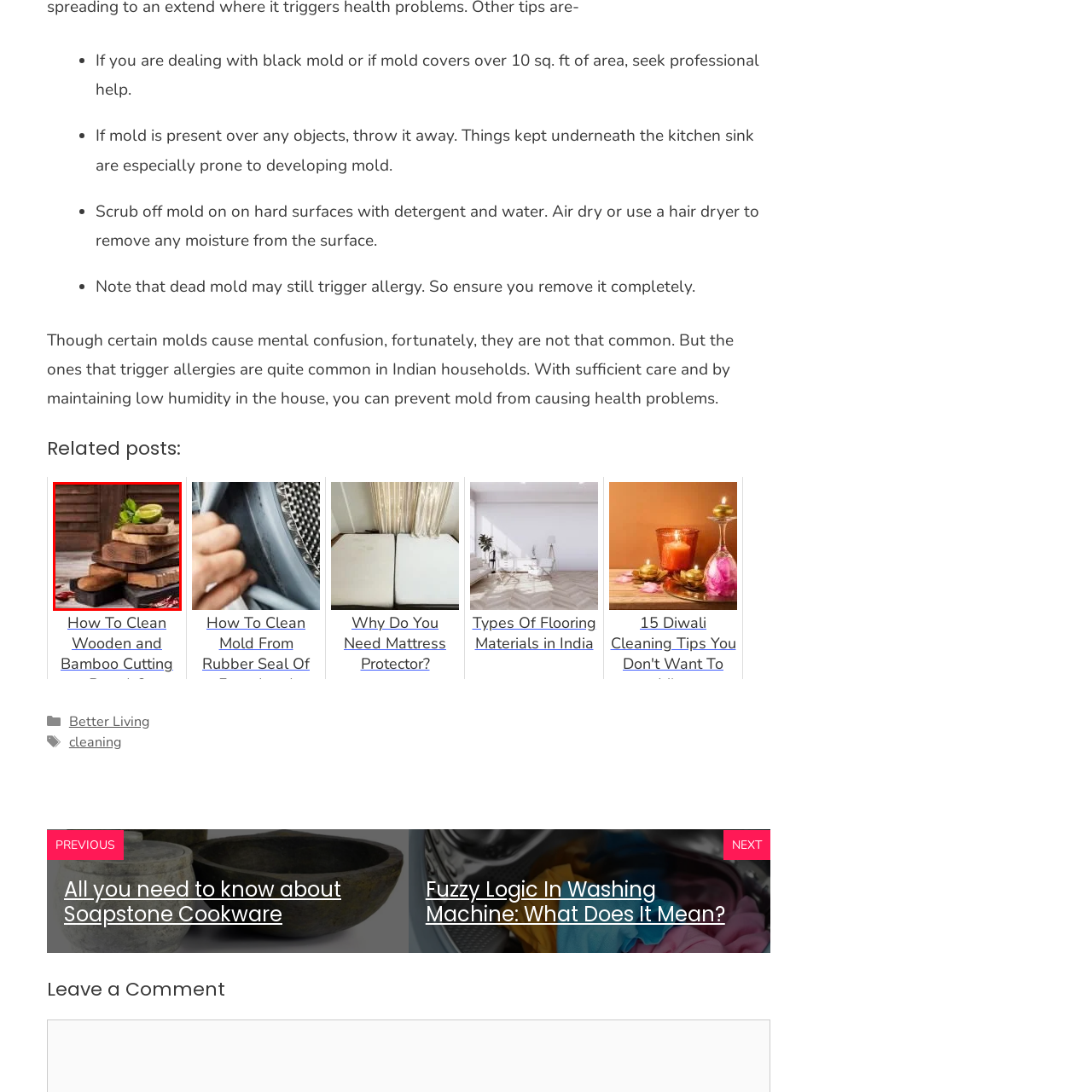What do the red chili flakes on the surface hint at?
Focus on the section of the image outlined in red and give a thorough answer to the question.

The presence of red chili flakes on the surface of the cutting boards implies that the boards have been used for preparing flavorful dishes, and the flakes are a remnant of a culinary adventure.